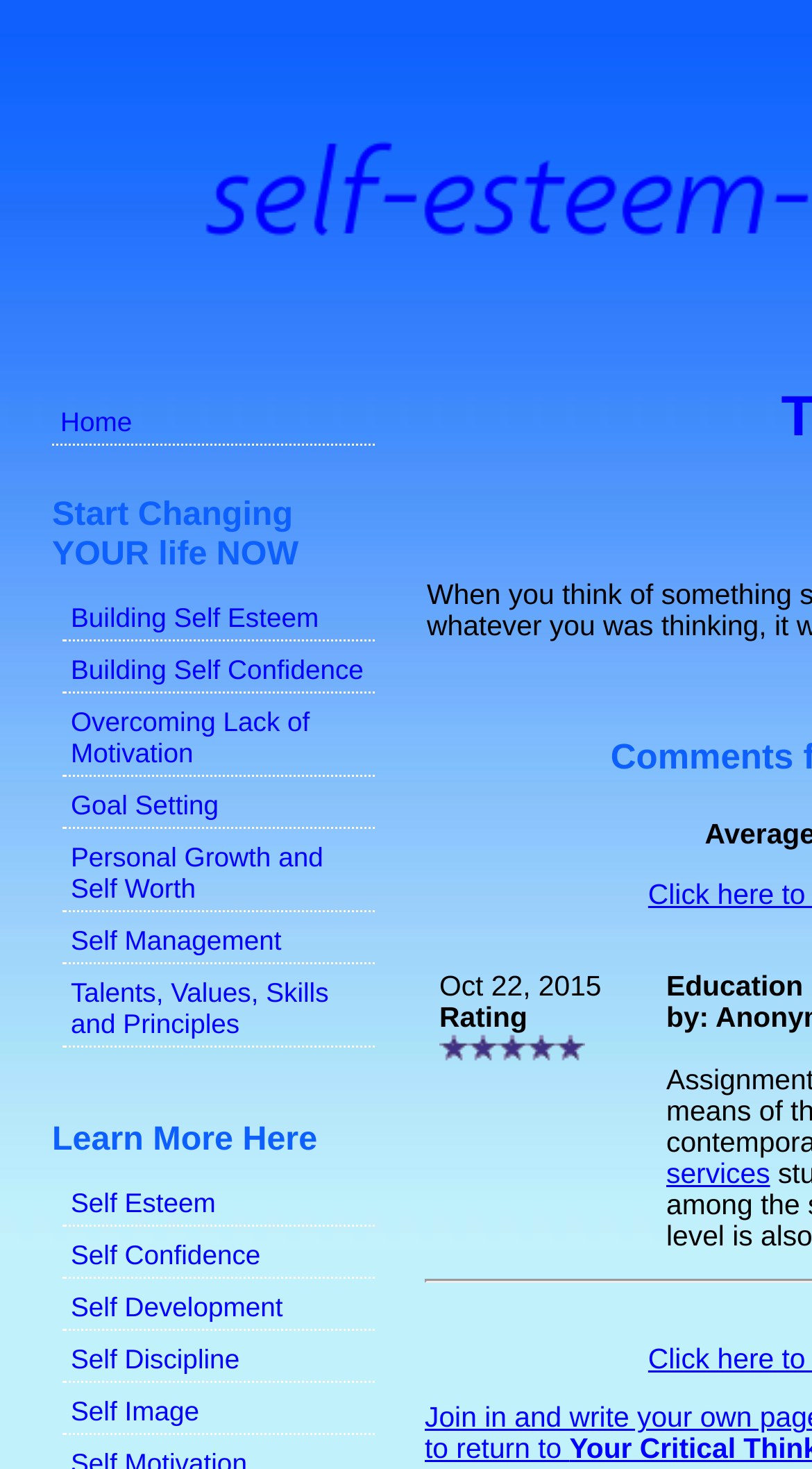How many elements are there in the first row of the webpage? Examine the screenshot and reply using just one word or a brief phrase.

2